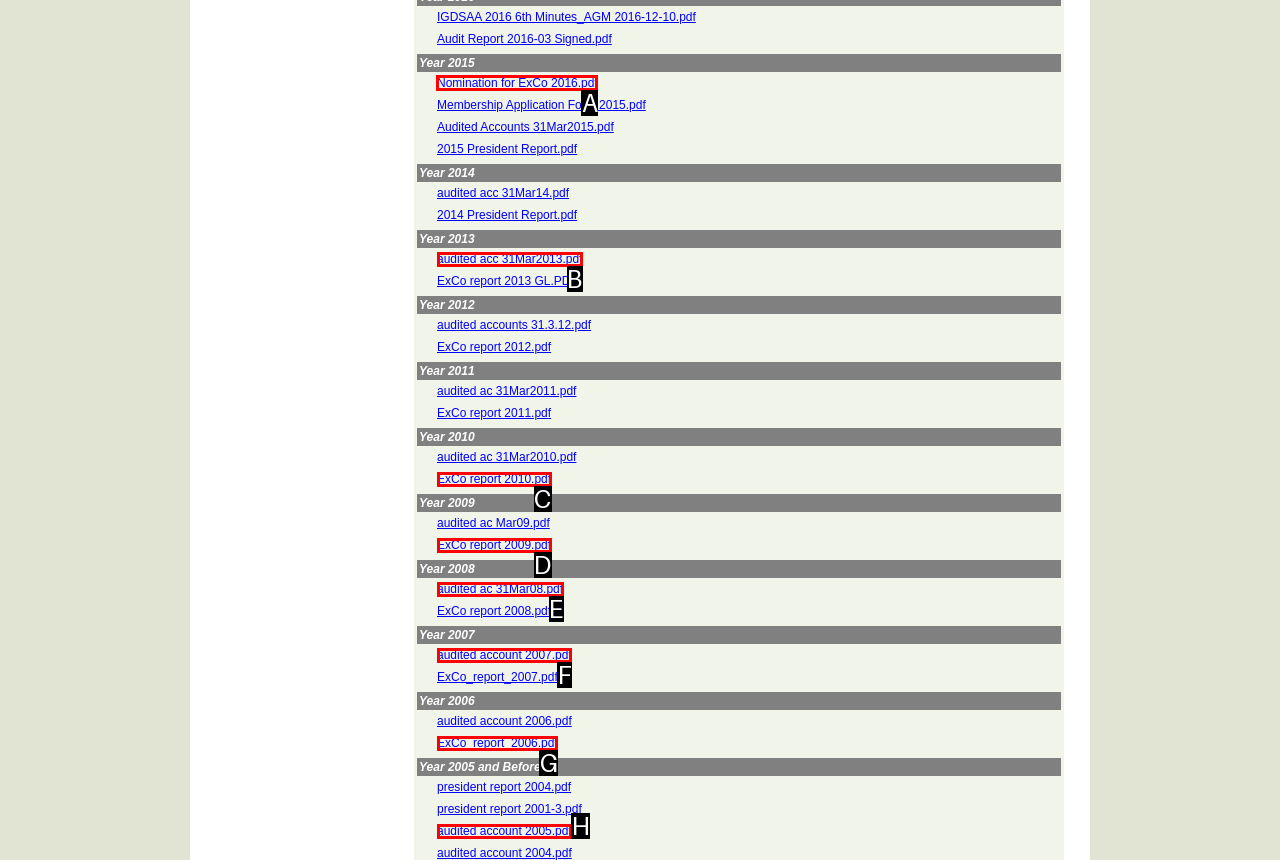Choose the letter of the UI element necessary for this task: open Nomination for ExCo 2016.pdf
Answer with the correct letter.

A